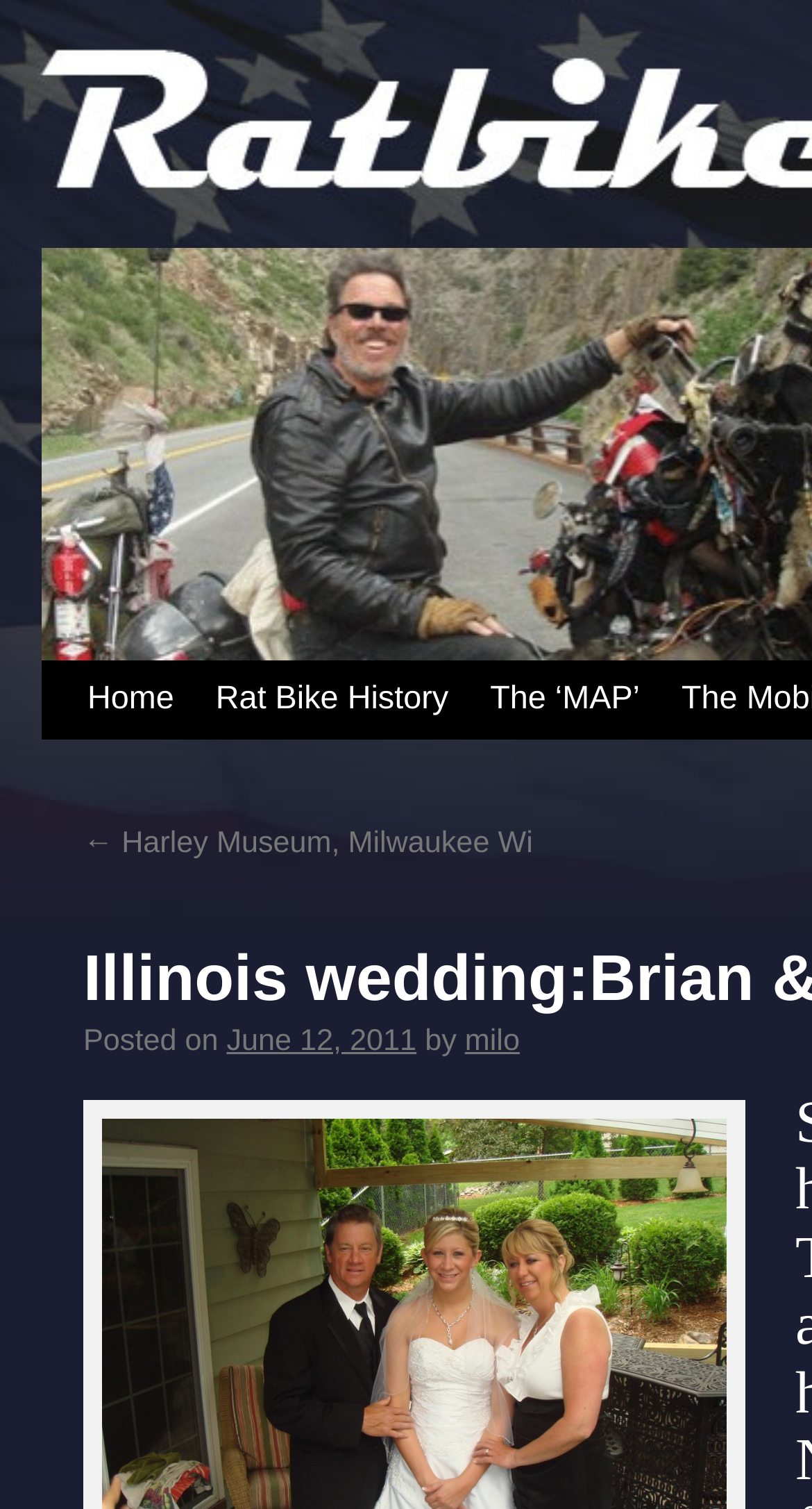Offer an in-depth caption of the entire webpage.

The webpage appears to be a personal blog or website, specifically focused on a wedding in Illinois. At the top, there are three main navigation links: "Home", "Rat Bike History", and "The 'MAP'". These links are positioned horizontally, with "Home" on the left, "Rat Bike History" in the middle, and "The 'MAP'" on the right.

Below these navigation links, there is a section that appears to be a blog post or article. The post is titled "Illinois wedding: Brian & Kristi | Ratbike Milo", which is also the title of the webpage. Within this section, there is a link to a previous post, "← Harley Museum, Milwaukee Wi", positioned on the left side. 

To the right of this link, there is a paragraph of text that includes the date "June 12, 2011" and the author's name, "milo". The text "Posted on" and "by" are also present, indicating that this is a blog post with a specific date and author.